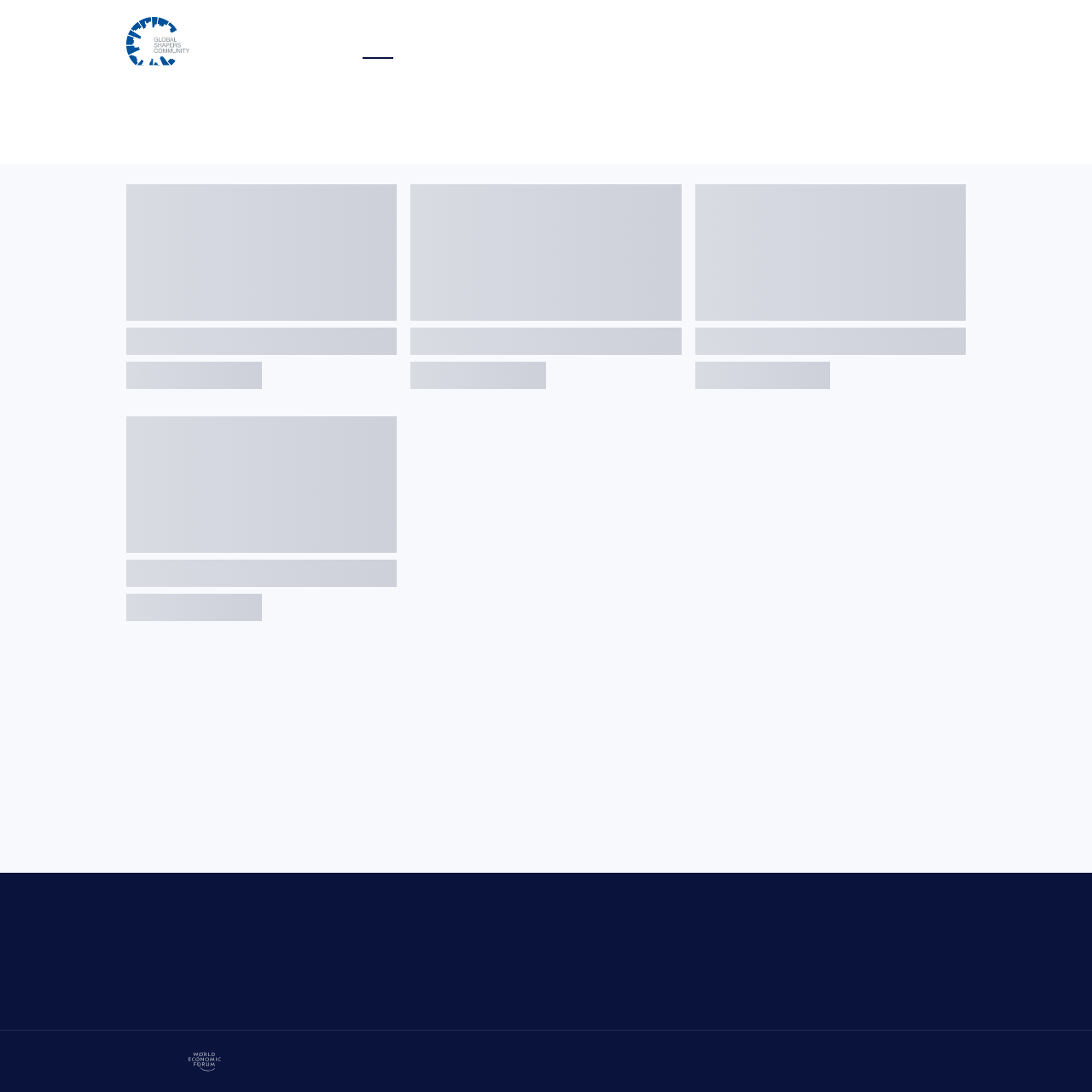Show me the bounding box coordinates of the clickable region to achieve the task as per the instruction: "Read about the Sub-communities".

[0.116, 0.081, 0.709, 0.131]